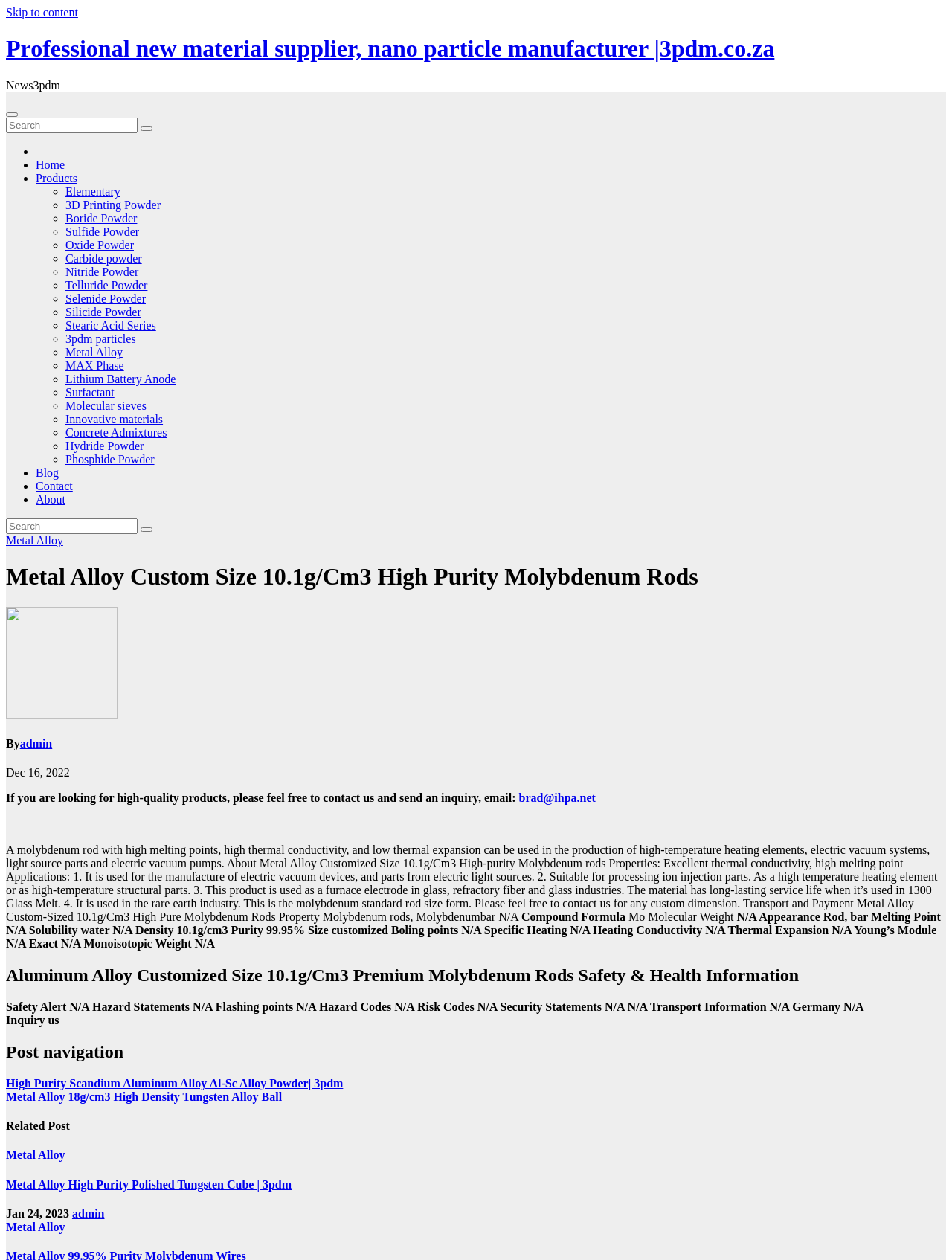Analyze the image and answer the question with as much detail as possible: 
What is the material of the rod?

The material of the rod can be determined by looking at the heading 'Metal Alloy Custom Size 10.1g/Cm3 High Purity Molybdenum Rods' which indicates that the rod is made of molybdenum.